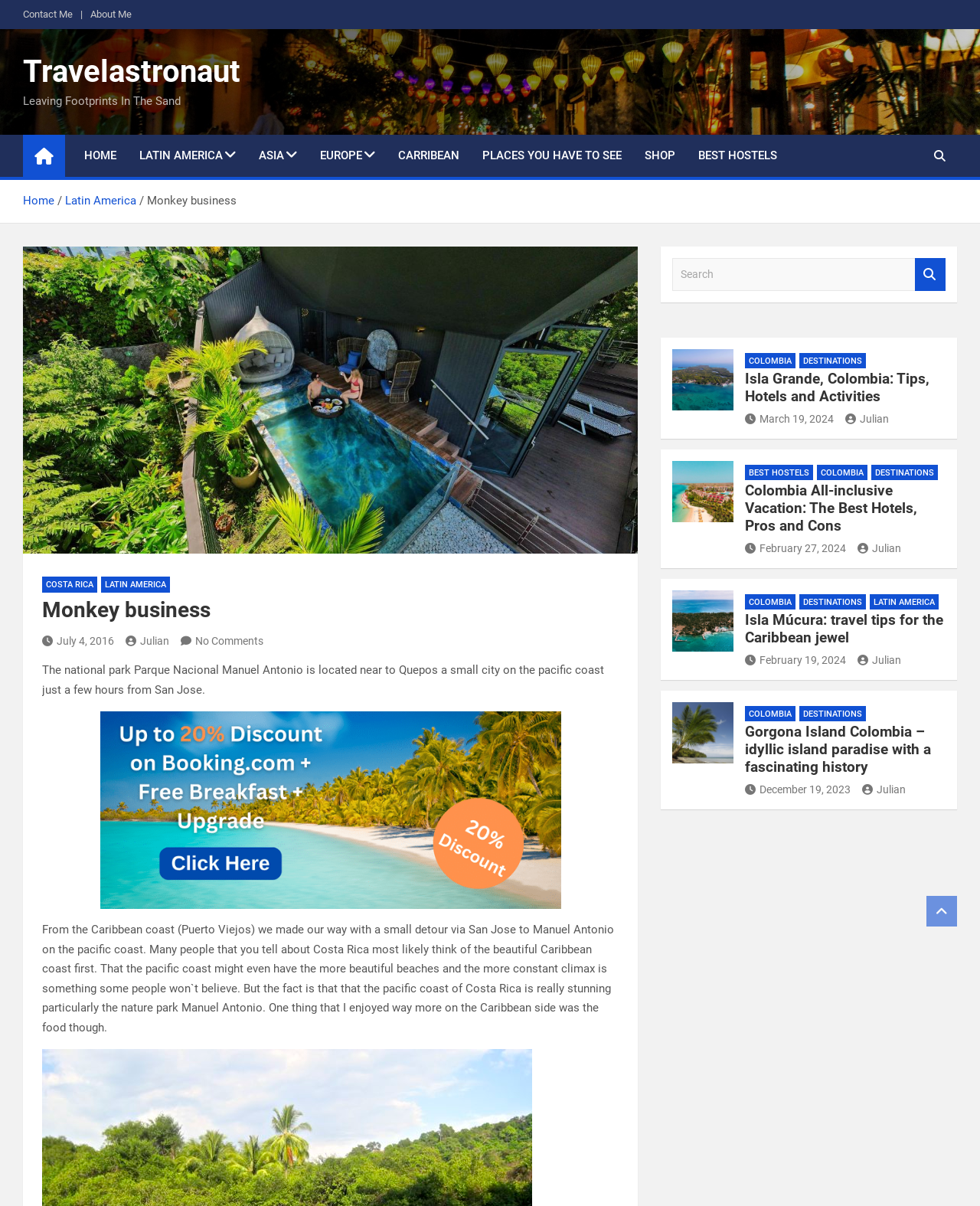Offer a detailed account of what is visible on the webpage.

This webpage is a travel blog, specifically focused on Latin America and the Caribbean. At the top, there is a navigation menu with links to "Contact Me", "About Me", and the blog's title "Travelastronaut". Below the title, there is a tagline "Leaving Footprints In The Sand". 

On the top-right corner, there are social media links and a search bar. The search bar is accompanied by a button with a magnifying glass icon. 

The main content of the page is divided into two sections. On the left, there is a navigation menu with links to different regions, including "HOME", "LATIN AMERICA", "ASIA", "EUROPE", "CARRIBEAN", "PLACES YOU HAVE TO SEE", "SHOP", and "BEST HOSTELS". 

On the right, there is a series of blog posts, each with a title, a brief description, and links to the full article. The posts are organized in a vertical list, with the most recent posts at the top. Each post has a date and an author, "Julian", and some have comments or other metadata. The posts are about travel destinations in Latin America and the Caribbean, including Costa Rica, Colombia, and specific islands like Isla Grande and Isla Múcura. 

There are also some images on the page, including a large image at the top of the main content section, but the exact content of the images is not specified.